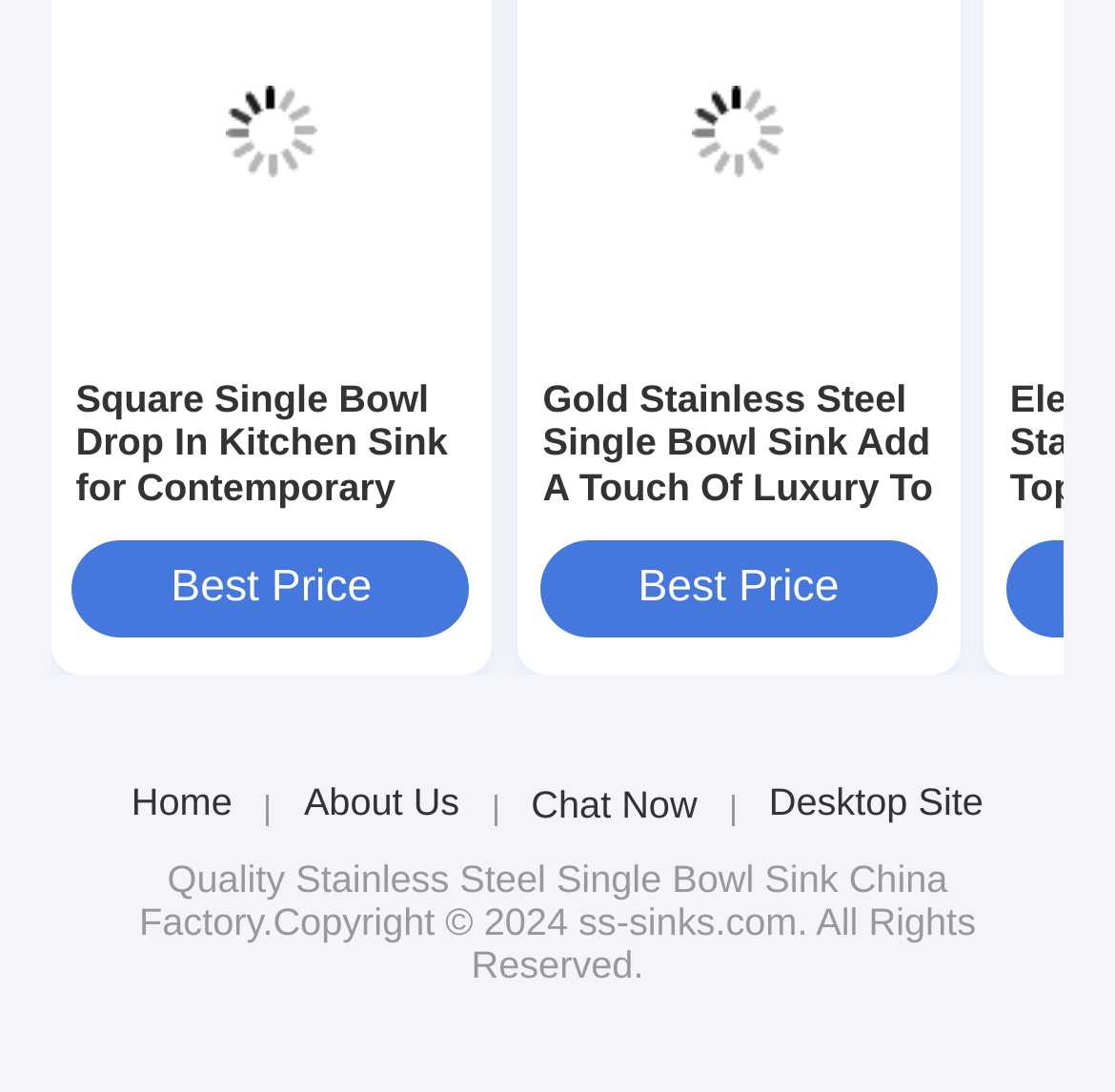Identify the bounding box coordinates of the element to click to follow this instruction: 'View Square Single Bowl Drop In Kitchen Sink details'. Ensure the coordinates are four float values between 0 and 1, provided as [left, top, right, bottom].

[0.068, 0.346, 0.419, 0.507]